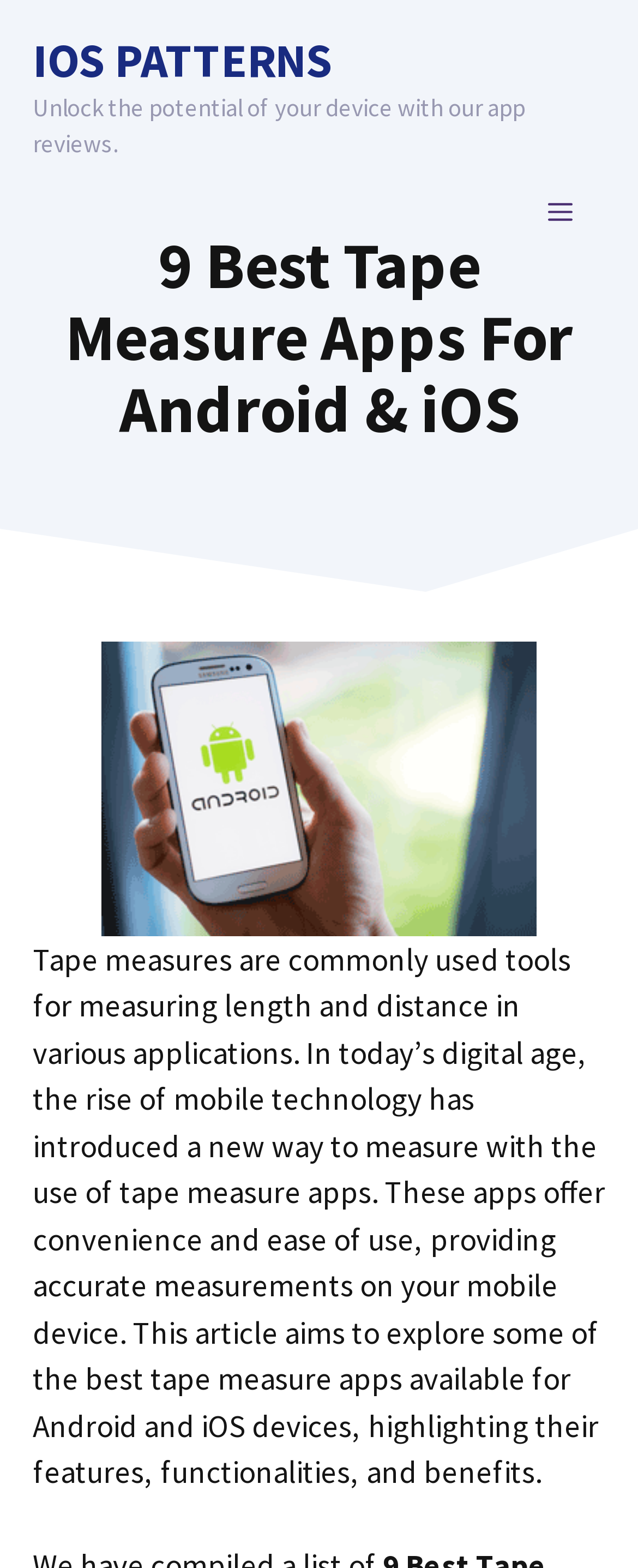What is the format of the article?
Using the information from the image, answer the question thoroughly.

The webpage appears to be a review article, as it aims to 'explore some of the best tape measure apps available for Android and iOS devices, highlighting their features, functionalities, and benefits.' This suggests that the format of the article is a review of tape measure apps.